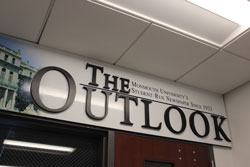Please answer the following question as detailed as possible based on the image: 
What is the year the newspaper was established?

The tagline below the main title of the sign indicates that it is 'Marquette University's Student Run Newspaper Since 1911', which suggests that the newspaper was established in 1911.